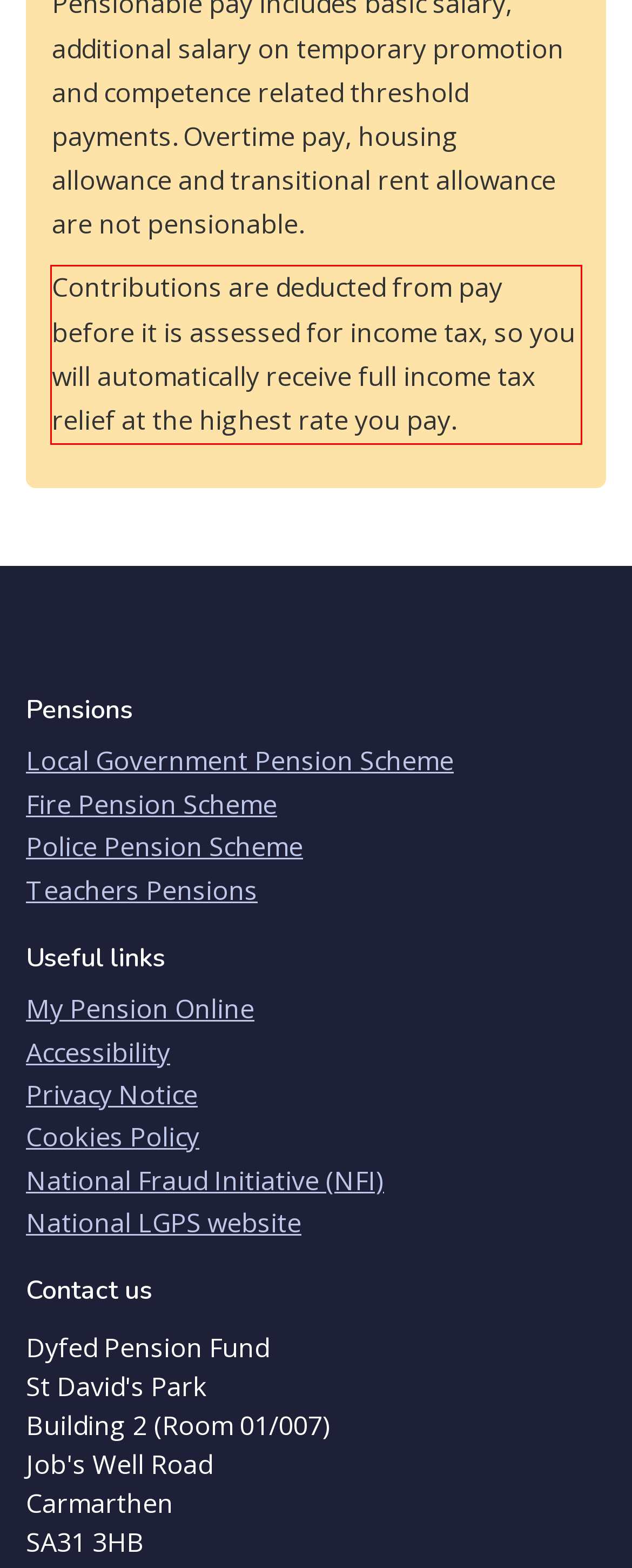Identify the text inside the red bounding box in the provided webpage screenshot and transcribe it.

Contributions are deducted from pay before it is assessed for income tax, so you will automatically receive full income tax relief at the highest rate you pay.